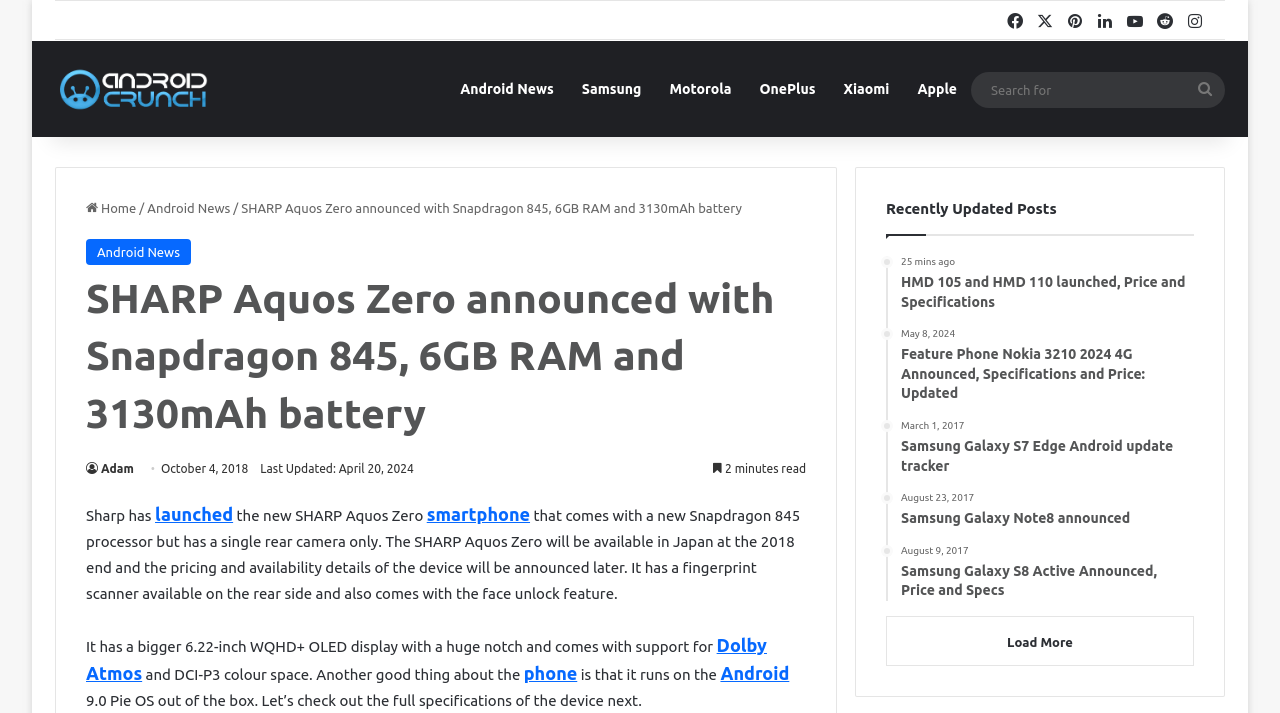Given the description of the UI element: "phone", predict the bounding box coordinates in the form of [left, top, right, bottom], with each value being a float between 0 and 1.

[0.409, 0.93, 0.451, 0.958]